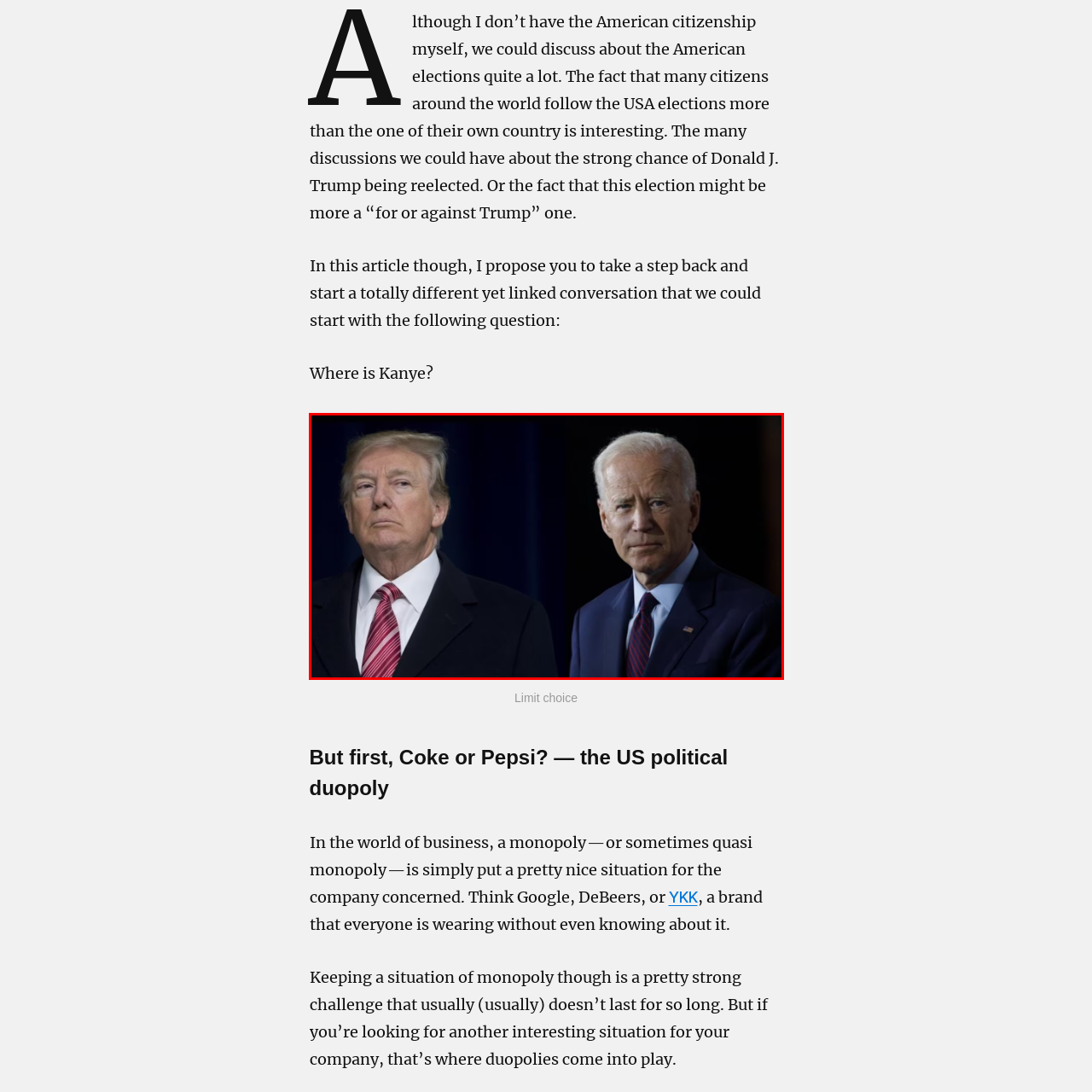Focus on the image outlined in red and offer a detailed answer to the question below, relying on the visual elements in the image:
What is the color of Joe Biden's suit?

According to the image, Joe Biden presents a calm demeanor, dressed in a navy suit with a matching tie, which suggests a formal and professional attire.